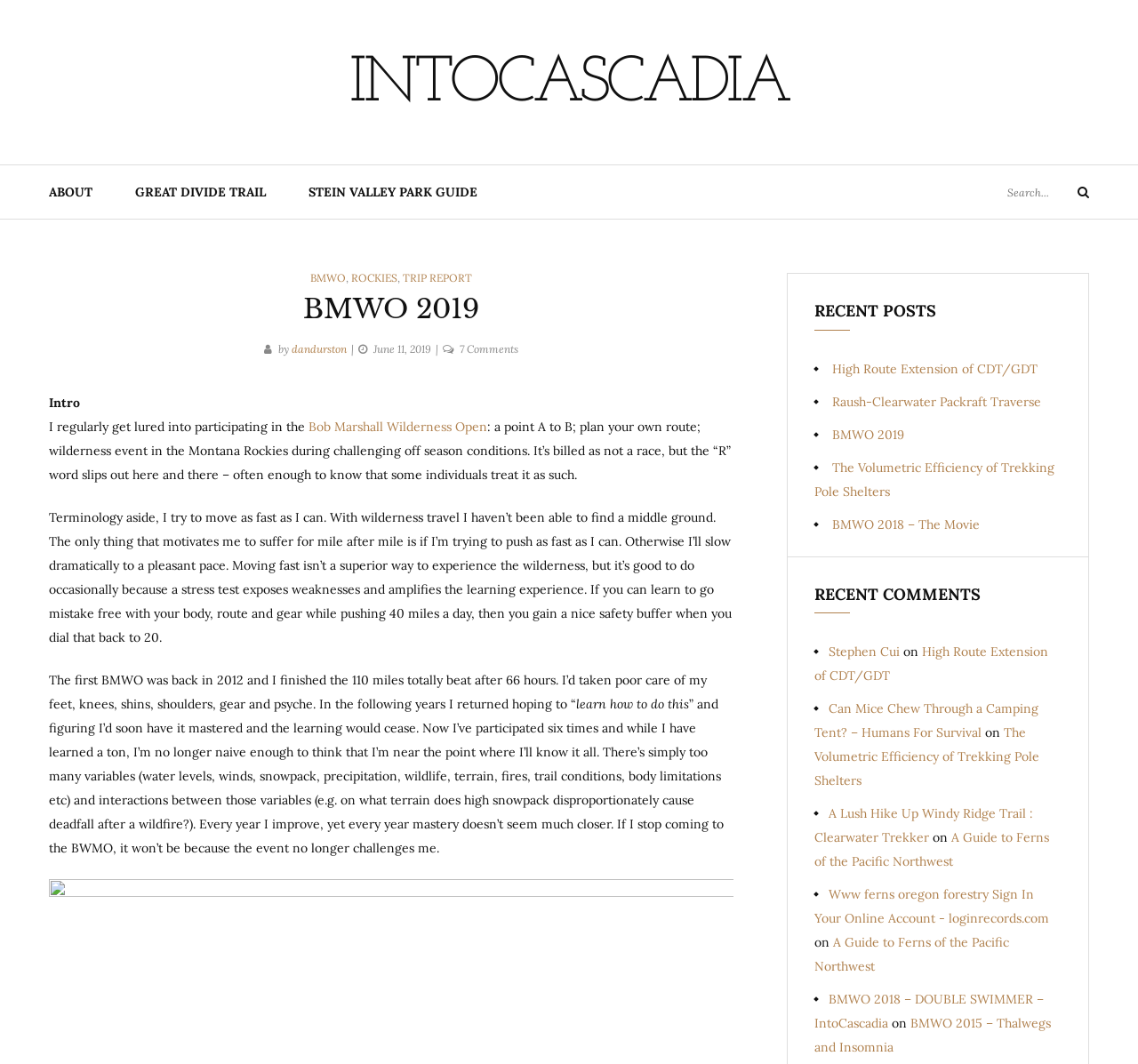Please identify the coordinates of the bounding box for the clickable region that will accomplish this instruction: "View the RECENT POSTS".

[0.716, 0.257, 0.933, 0.302]